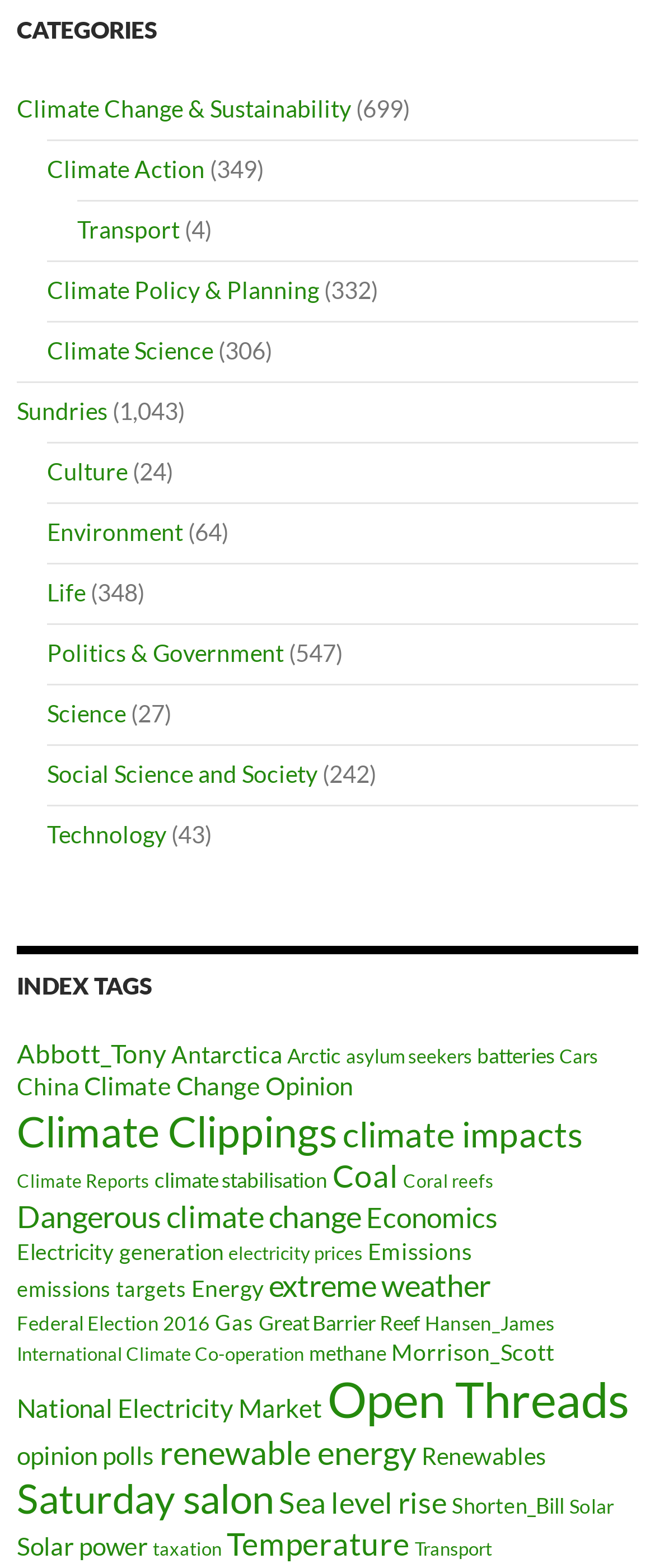How many links are under the 'INDEX TAGS' heading?
Provide a comprehensive and detailed answer to the question.

I counted the number of links under the 'INDEX TAGS' heading and found that there are 43 links.